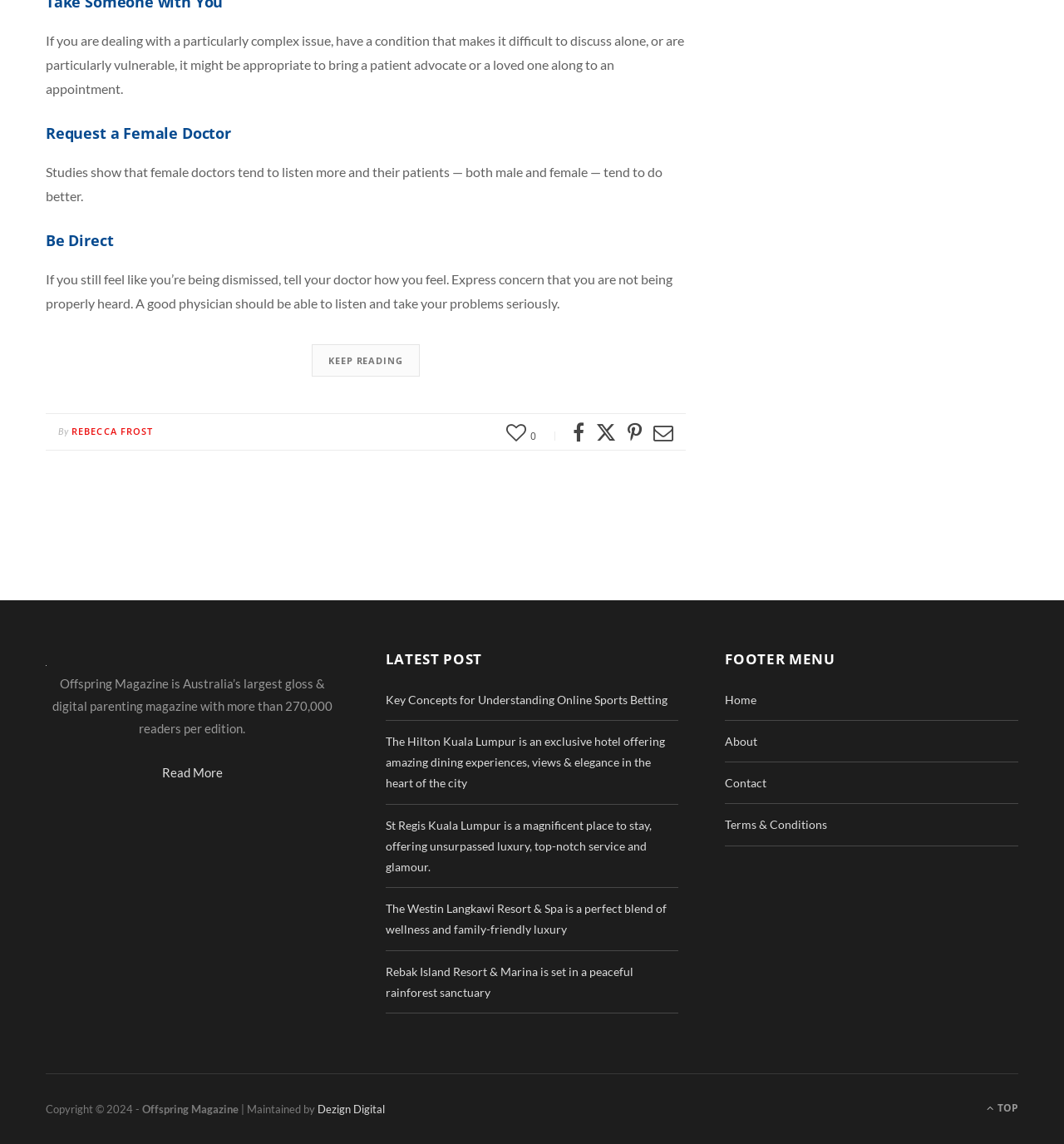Please determine the bounding box coordinates of the section I need to click to accomplish this instruction: "Contact 'Offspring Magazine'".

[0.681, 0.678, 0.721, 0.691]